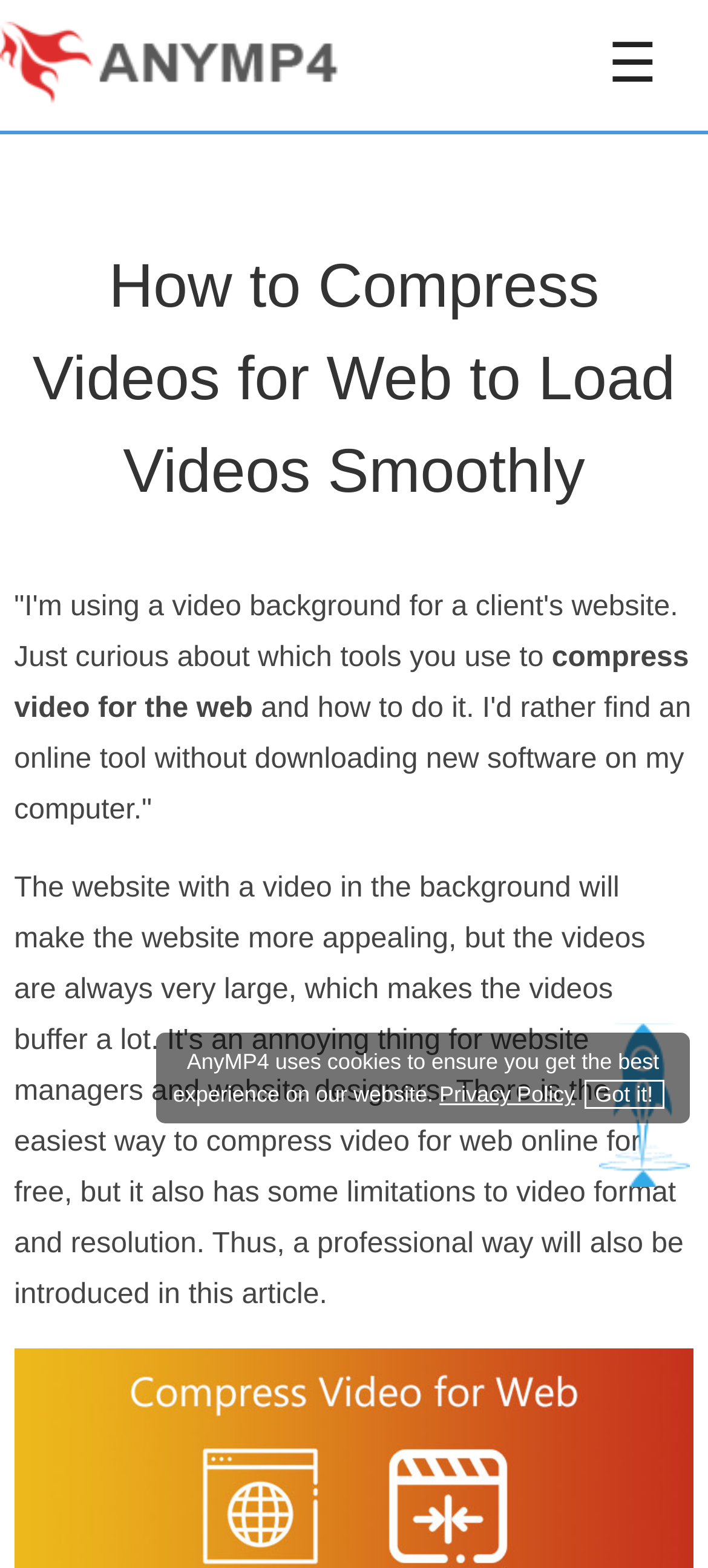Your task is to extract the text of the main heading from the webpage.

How to Compress Videos for Web to Load Videos Smoothly